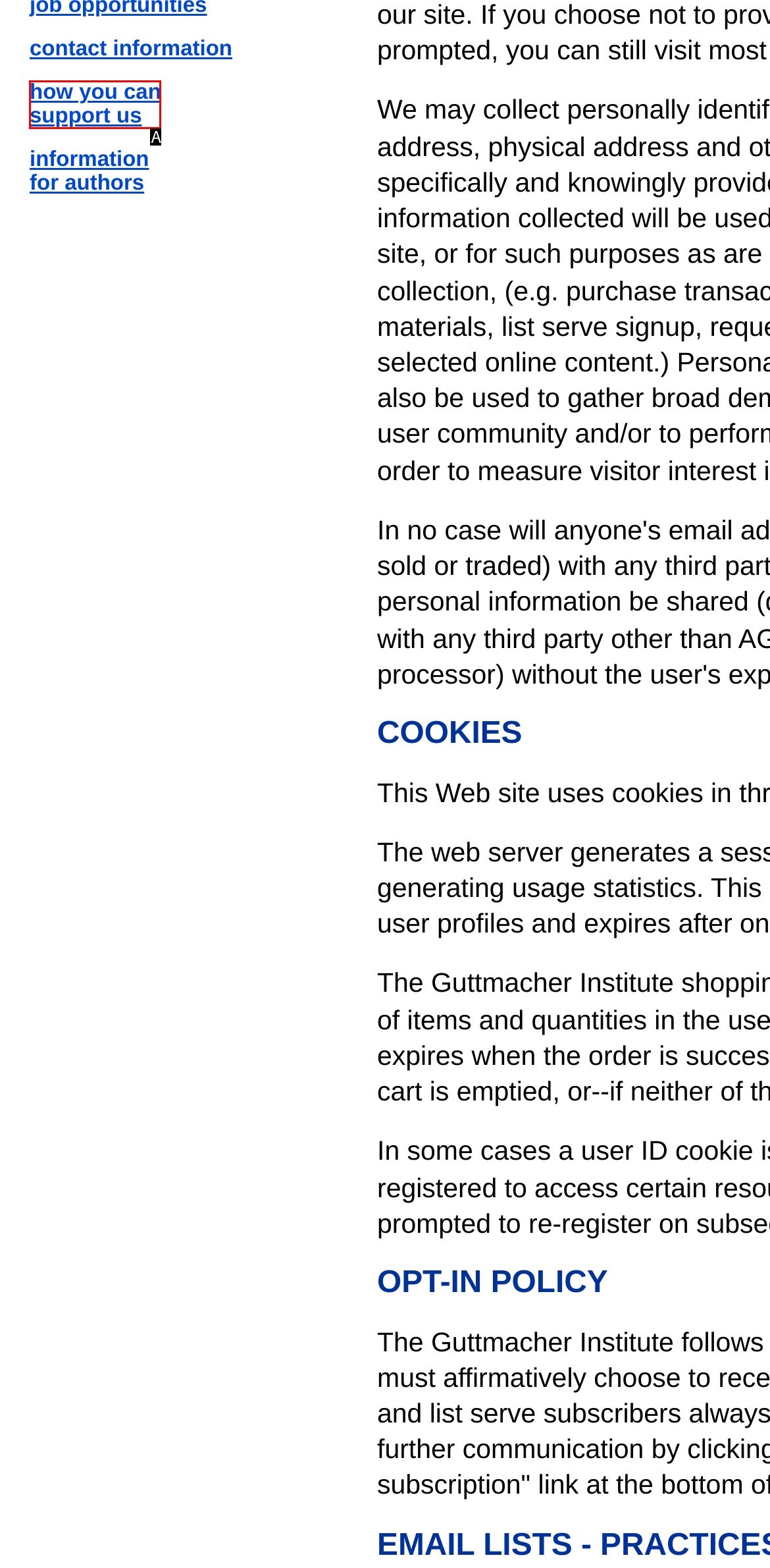Choose the HTML element that best fits the description: how you can support us. Answer with the option's letter directly.

A